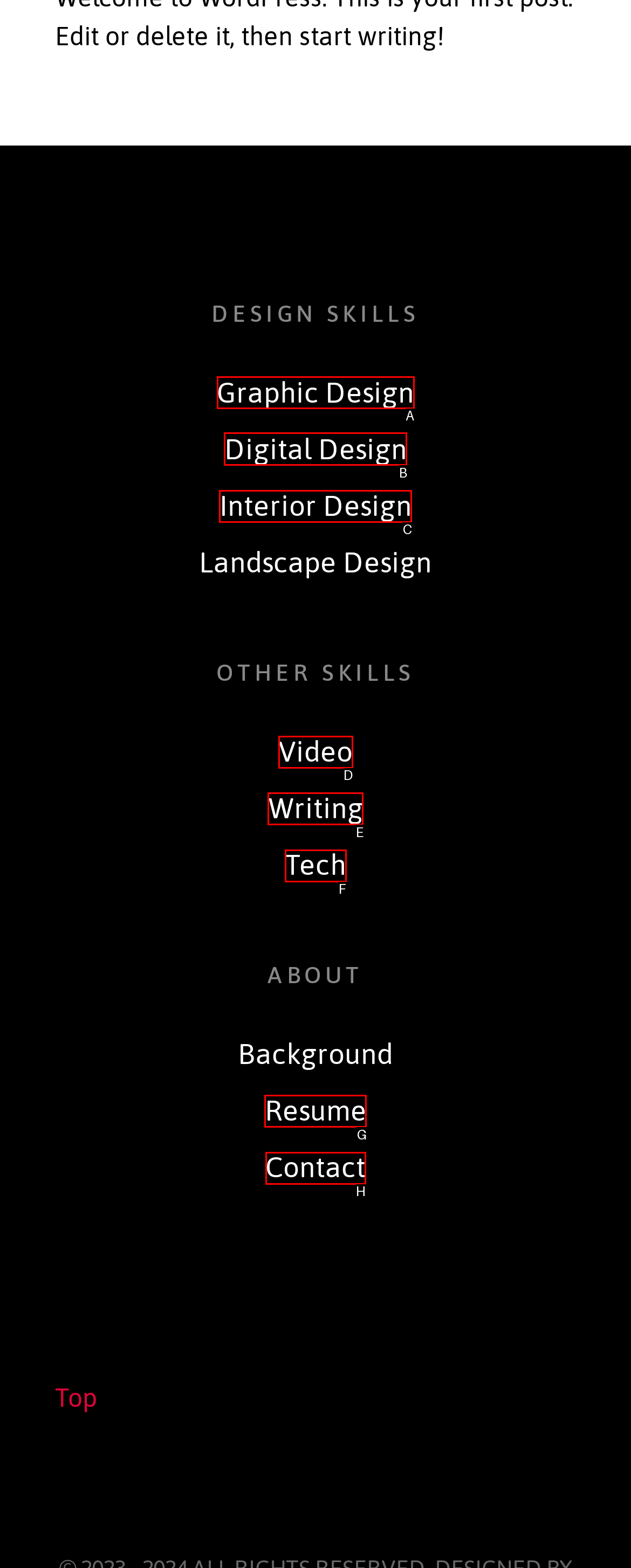For the instruction: Explore Digital Design, which HTML element should be clicked?
Respond with the letter of the appropriate option from the choices given.

B